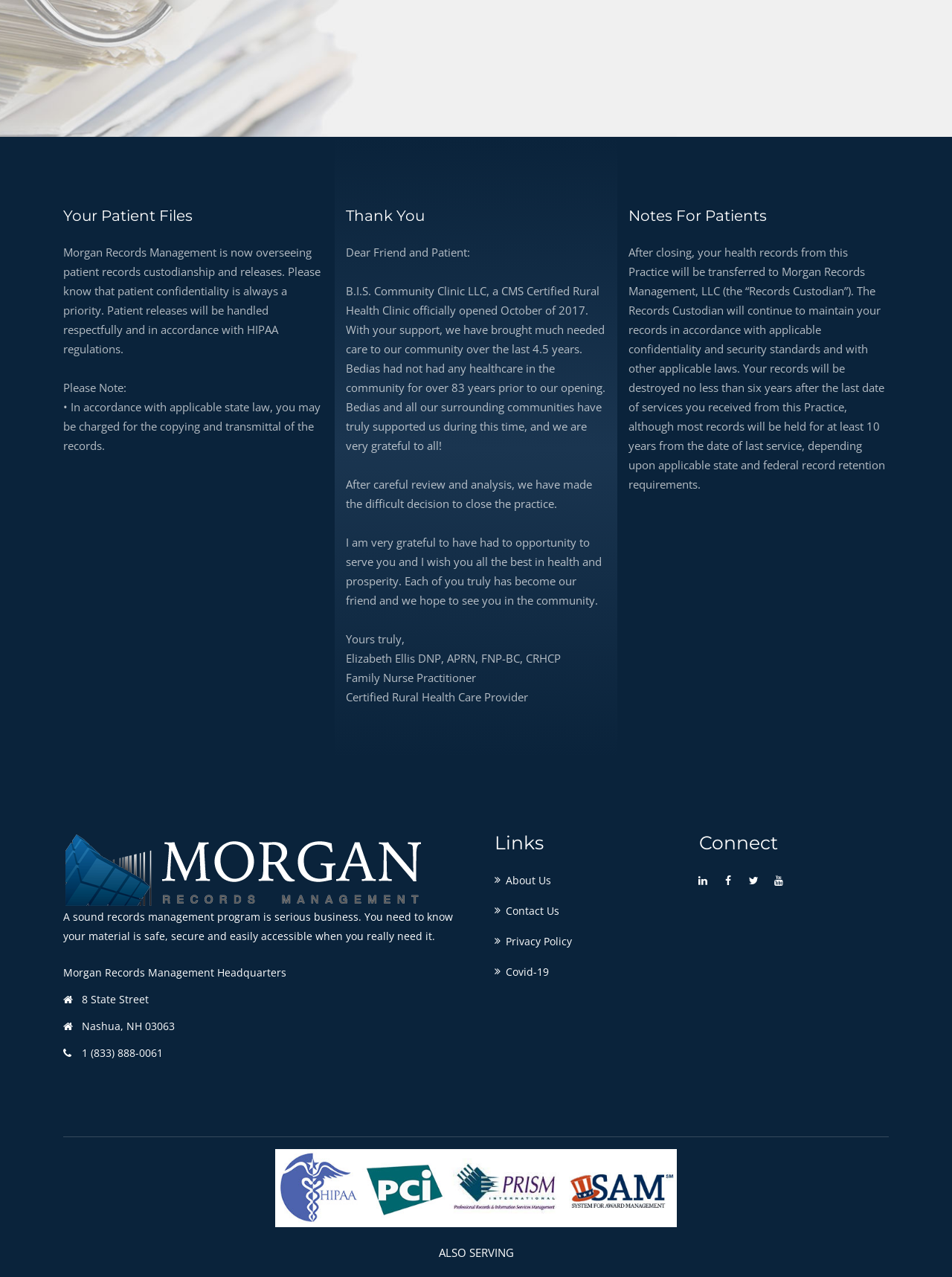Predict the bounding box of the UI element based on this description: "Privacy Policy".

[0.52, 0.731, 0.711, 0.743]